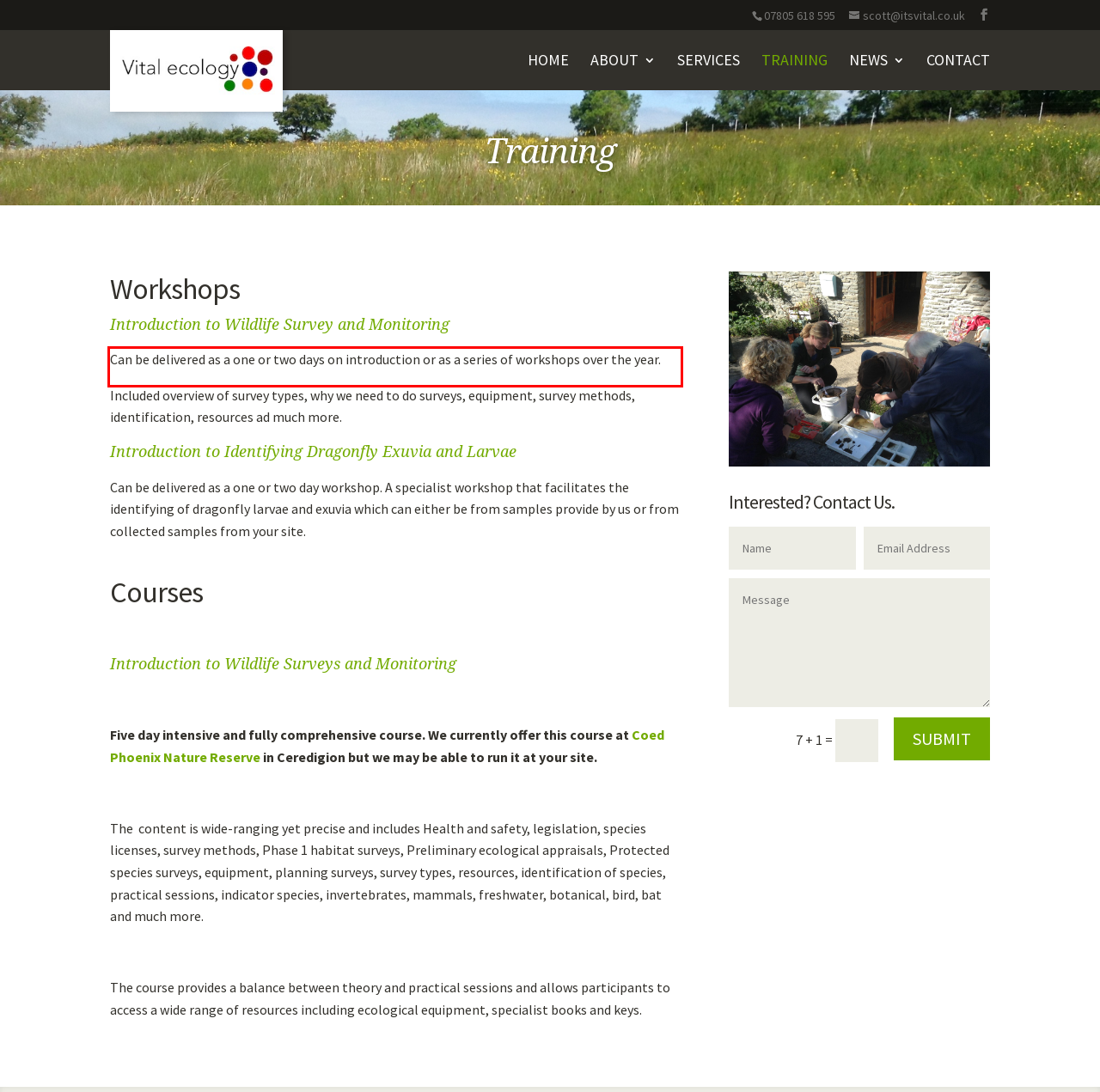Please extract the text content from the UI element enclosed by the red rectangle in the screenshot.

Can be delivered as a one or two days on introduction or as a series of workshops over the year.